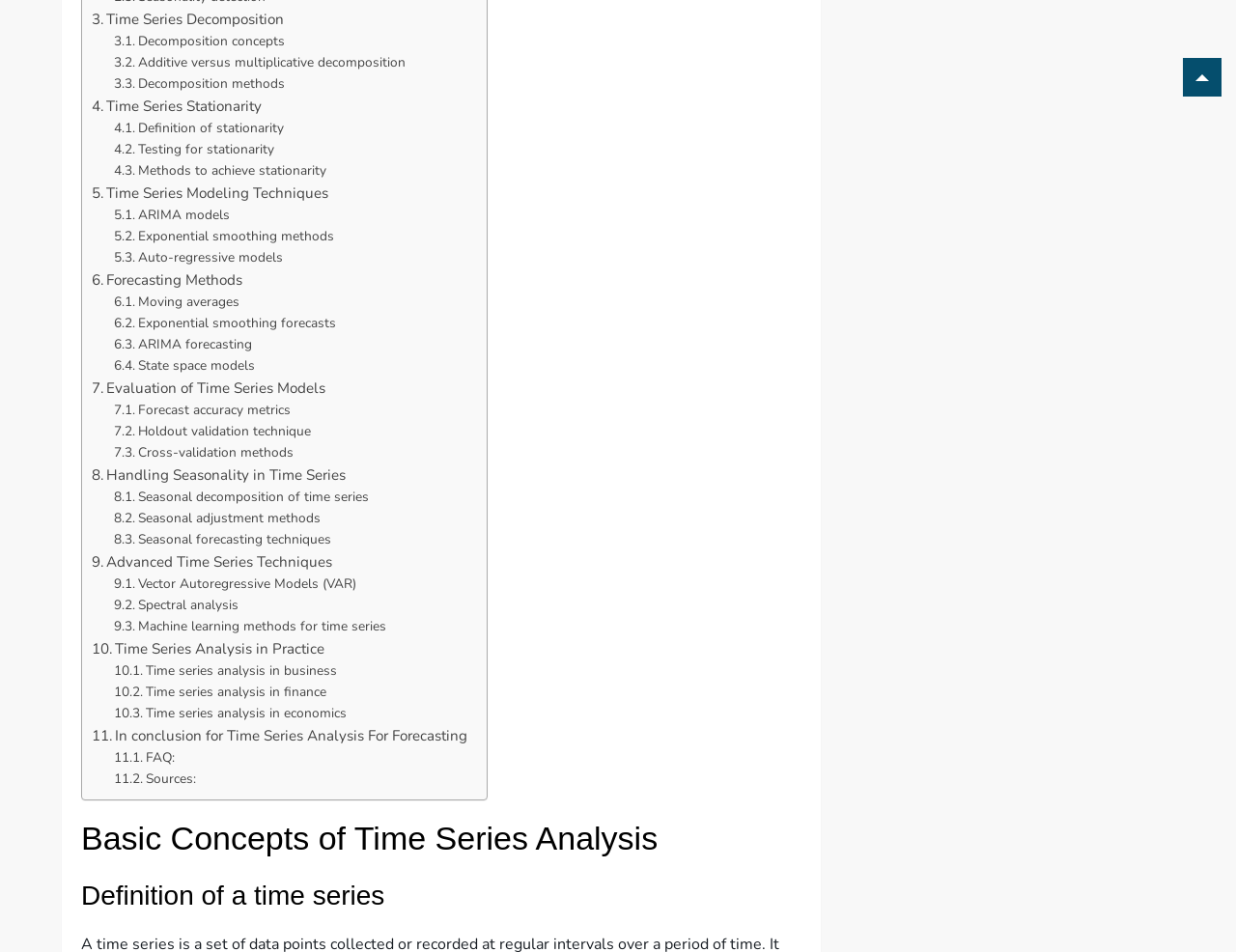What is the purpose of forecasting in time series analysis?
Please analyze the image and answer the question with as much detail as possible.

According to the links and headings on the webpage, forecasting is a key aspect of time series analysis, and its purpose is to use historical data to predict or forecast future values of a time series, which can be useful in a variety of fields such as business, finance, and economics.